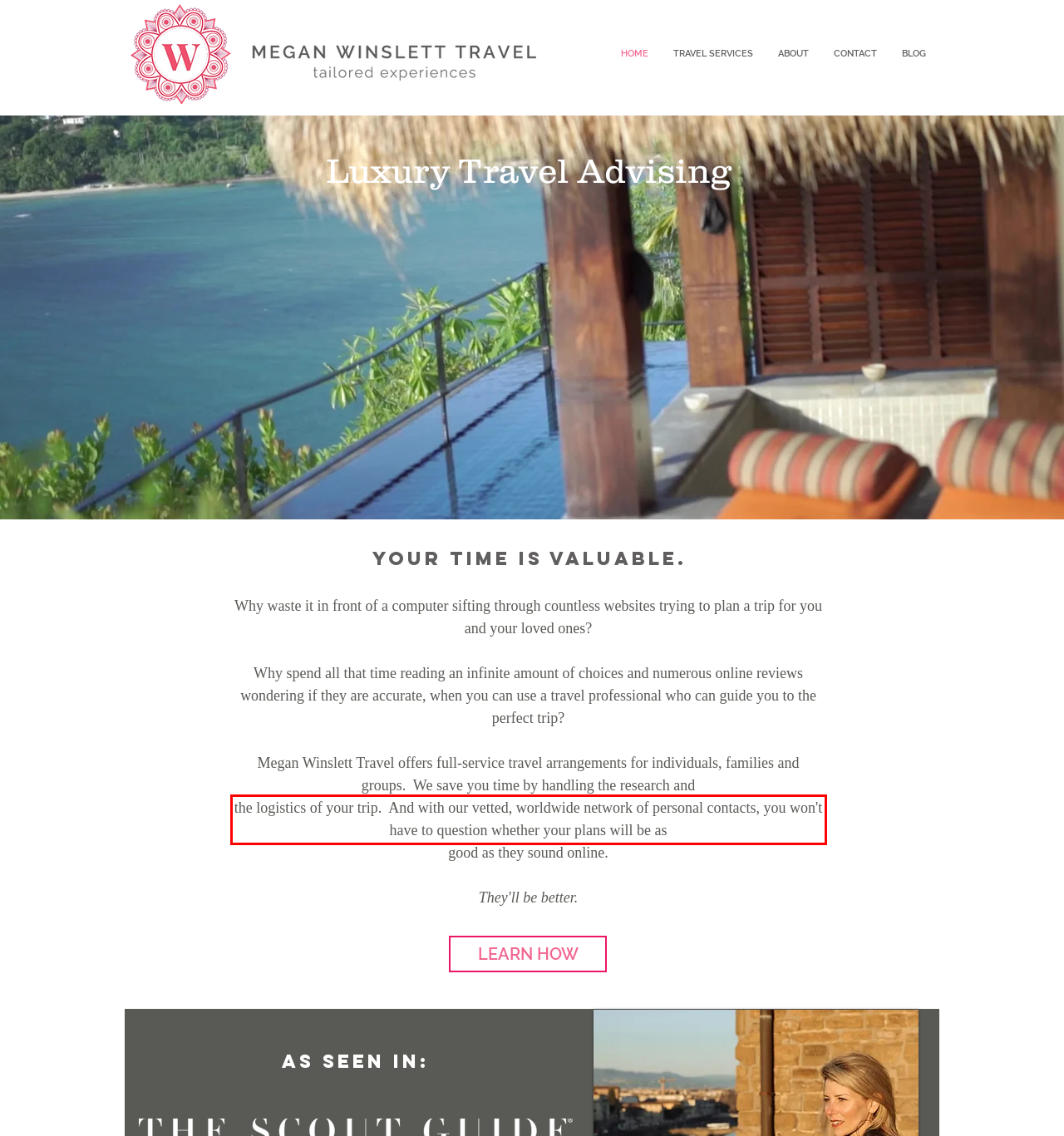You have a webpage screenshot with a red rectangle surrounding a UI element. Extract the text content from within this red bounding box.

the logistics of your trip. And with our vetted, worldwide network of personal contacts, you won't have to question whether your plans will be as